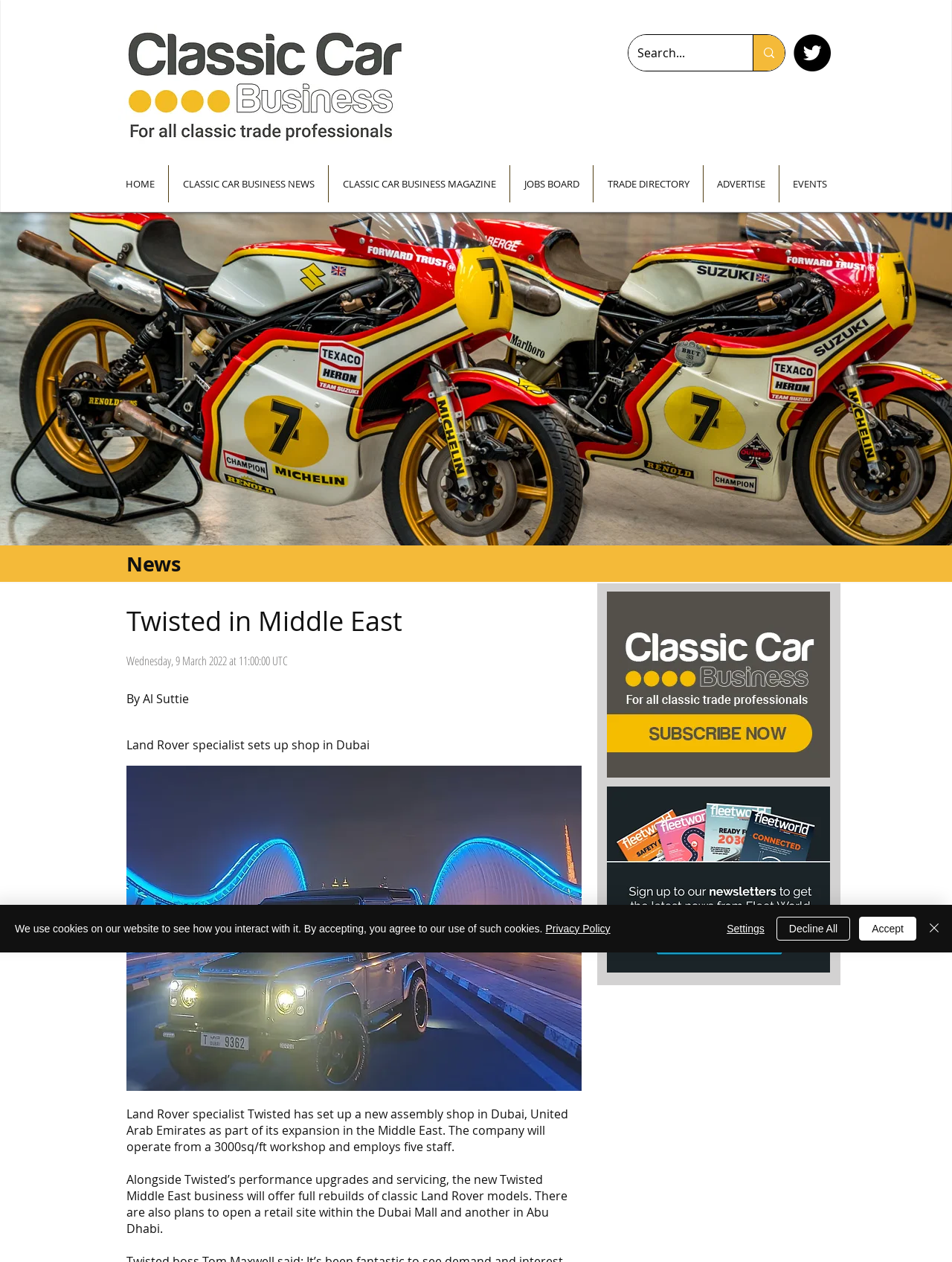Given the description: "Decline All", determine the bounding box coordinates of the UI element. The coordinates should be formatted as four float numbers between 0 and 1, [left, top, right, bottom].

[0.815, 0.726, 0.893, 0.745]